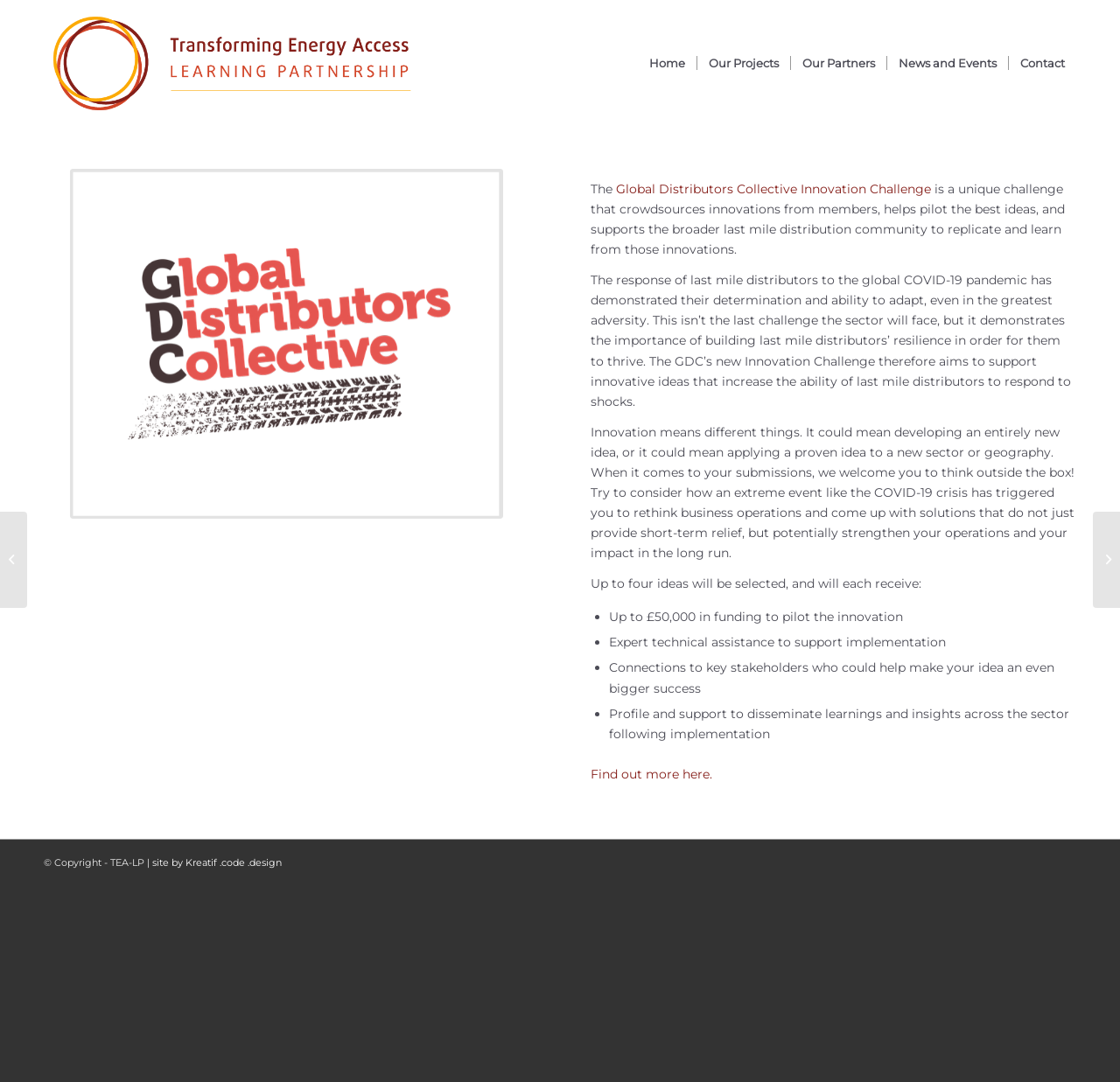What is the maximum amount of funding that will be provided to each selected idea?
Refer to the image and provide a detailed answer to the question.

The webpage states that each selected idea will receive 'Up to £50,000 in funding to pilot the innovation' which indicates that the maximum amount of funding that will be provided to each idea is £50,000.